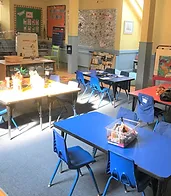What type of materials are on the tables?
From the screenshot, supply a one-word or short-phrase answer.

Colorful learning materials and art supplies